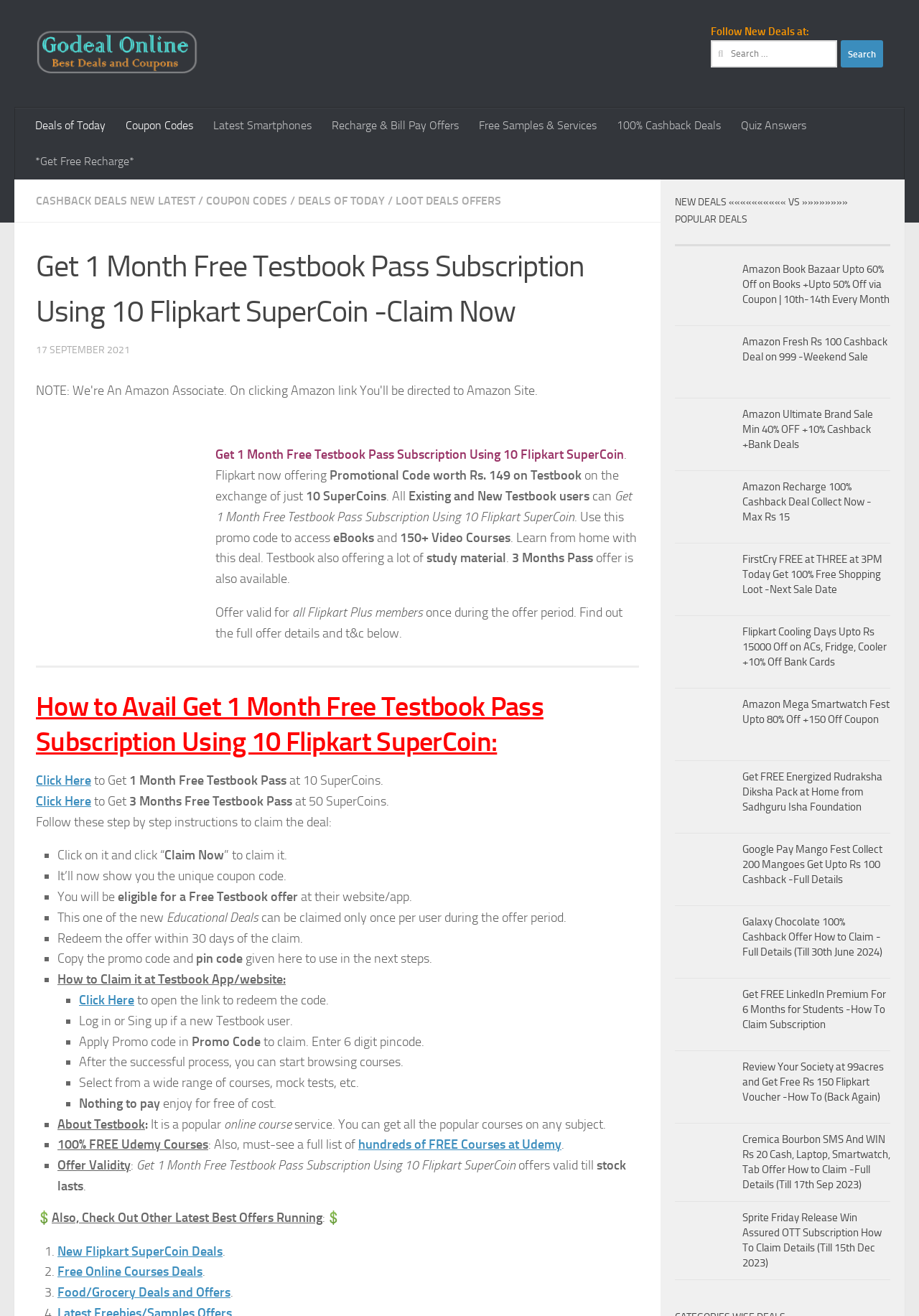Provide a comprehensive caption for the webpage.

This webpage appears to be a deals and coupons website, specifically promoting a offer to get a 1-month free Testbook pass subscription using 10 Flipkart SuperCoins. 

At the top of the page, there is a link to "Skip to content" and a logo with the text "GoDeal»Online". Below this, there is a search bar with a placeholder text "Search for:" and a button to search. 

On the left side of the page, there are several links to different categories, including "Deals of Today", "Coupon Codes", "Latest Smartphones", and more. 

The main content of the page is focused on the Testbook pass subscription offer. There is a heading that reads "Get 1 Month Free Testbook Pass Subscription Using 10 Flipkart SuperCoin -Claim Now" and a brief description of the offer. Below this, there is a section that explains how to avail the offer, including step-by-step instructions and a link to claim the deal. 

The page also includes some additional information about the offer, such as the validity period and the terms and conditions. There are several static text elements throughout the page that provide more details about the offer and how to redeem it. 

At the bottom of the page, there is a section that explains how to claim the offer at the Testbook app/website, with a series of step-by-step instructions and a link to click.